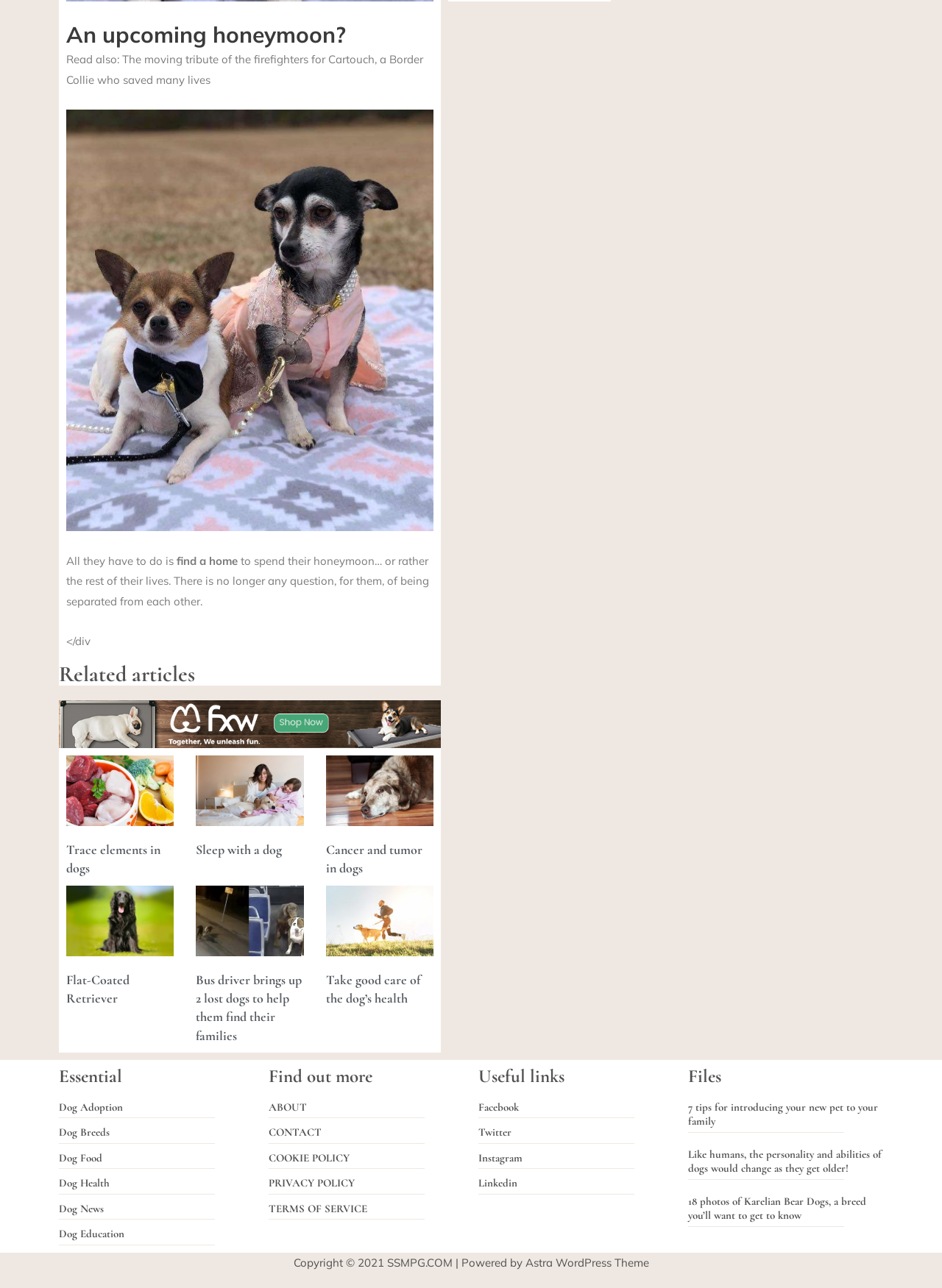Return the bounding box coordinates of the UI element that corresponds to this description: "Estate Planning". The coordinates must be given as four float numbers in the range of 0 and 1, [left, top, right, bottom].

None